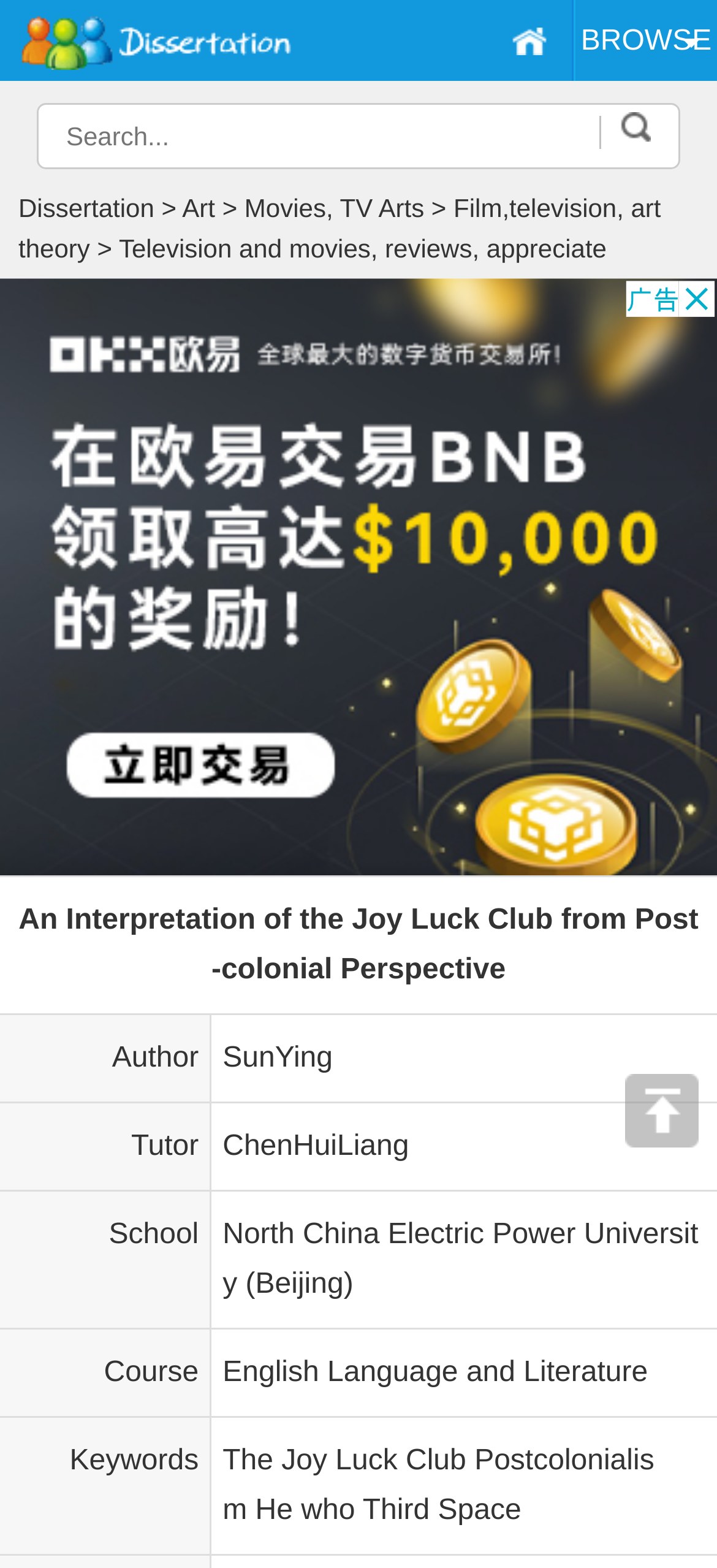Specify the bounding box coordinates of the area to click in order to follow the given instruction: "Browse dissertations."

[0.81, 0.016, 0.992, 0.036]